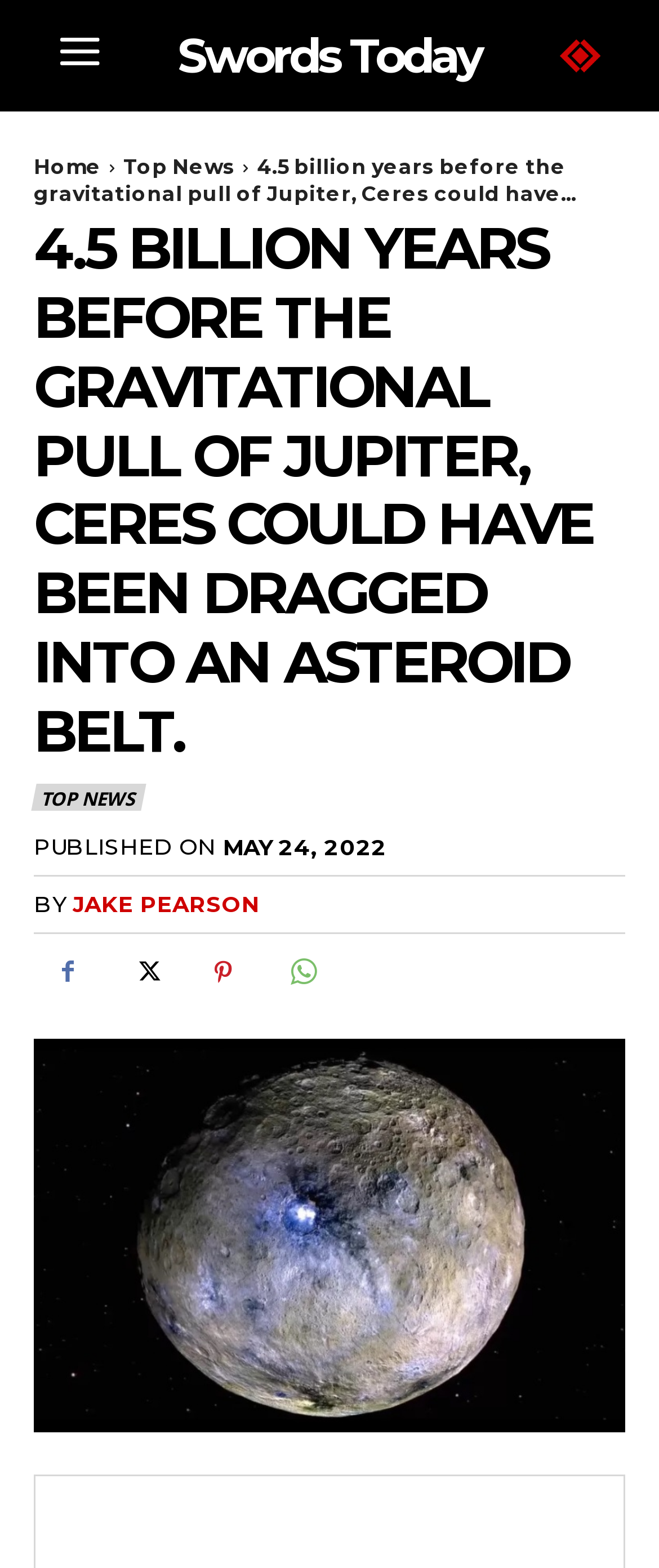Please locate the bounding box coordinates for the element that should be clicked to achieve the following instruction: "Click the 'Top News' link". Ensure the coordinates are given as four float numbers between 0 and 1, i.e., [left, top, right, bottom].

[0.187, 0.098, 0.356, 0.114]